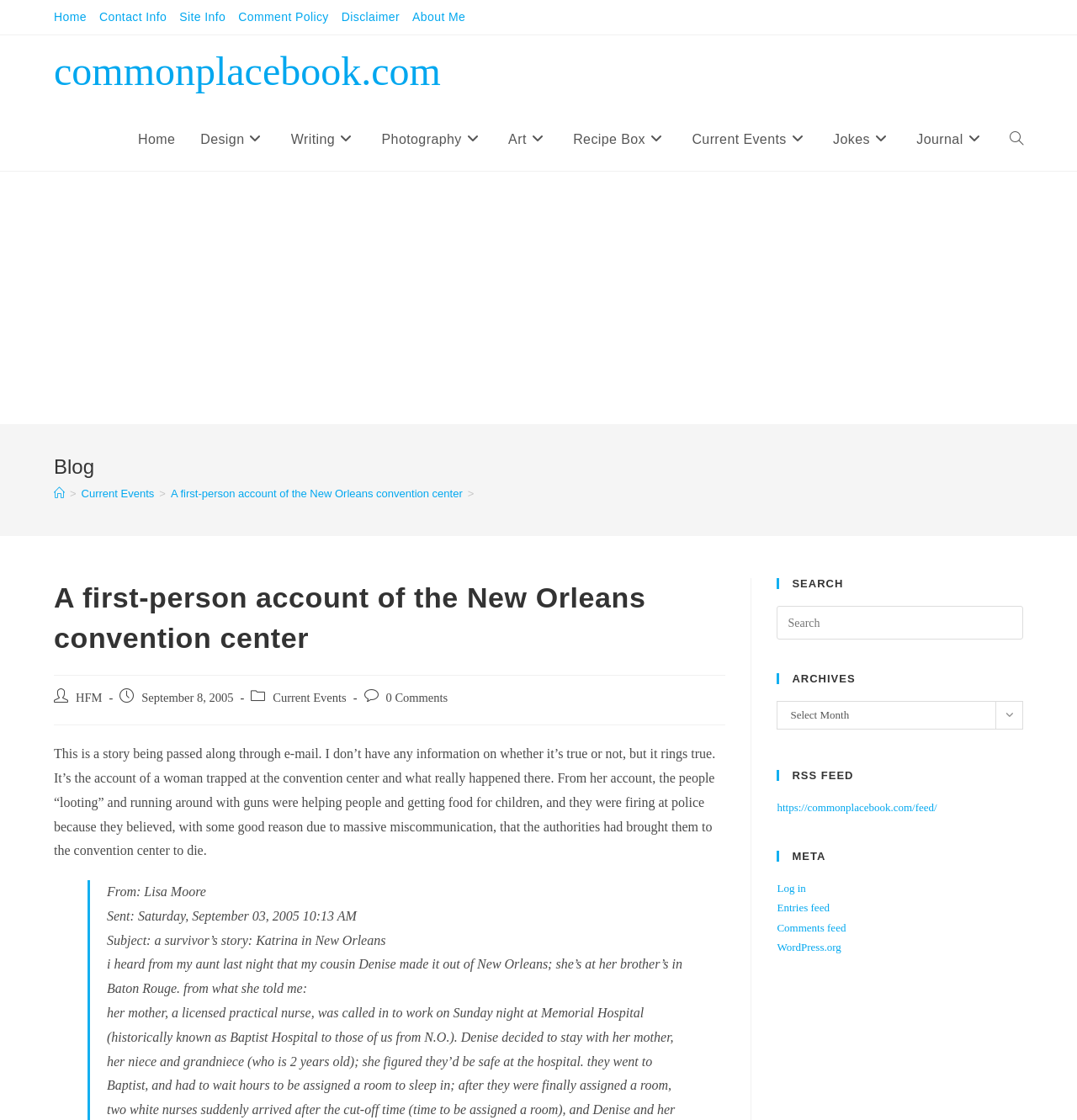What is the category of the current post?
Based on the visual content, answer with a single word or a brief phrase.

Current Events